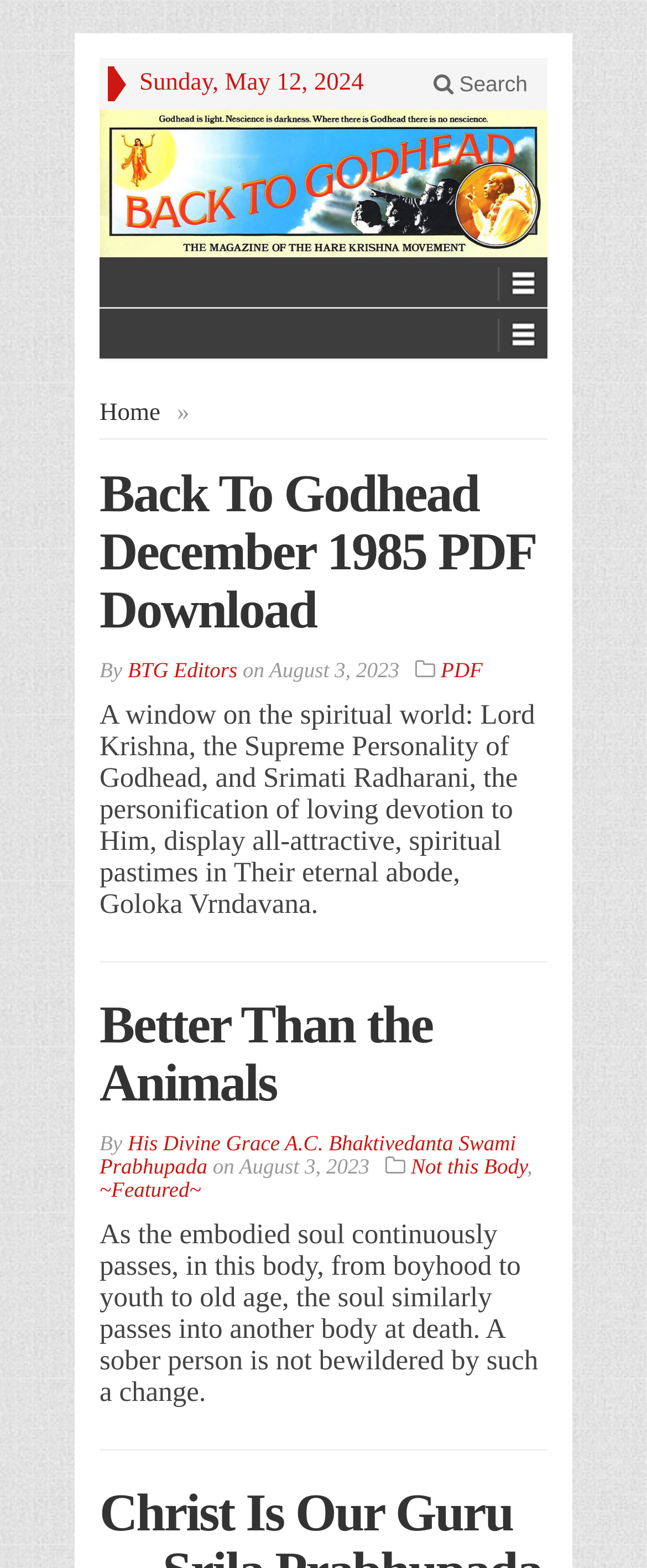Please find the bounding box coordinates (top-left x, top-left y, bottom-right x, bottom-right y) in the screenshot for the UI element described as follows: Better Than the Animals

[0.154, 0.634, 0.668, 0.71]